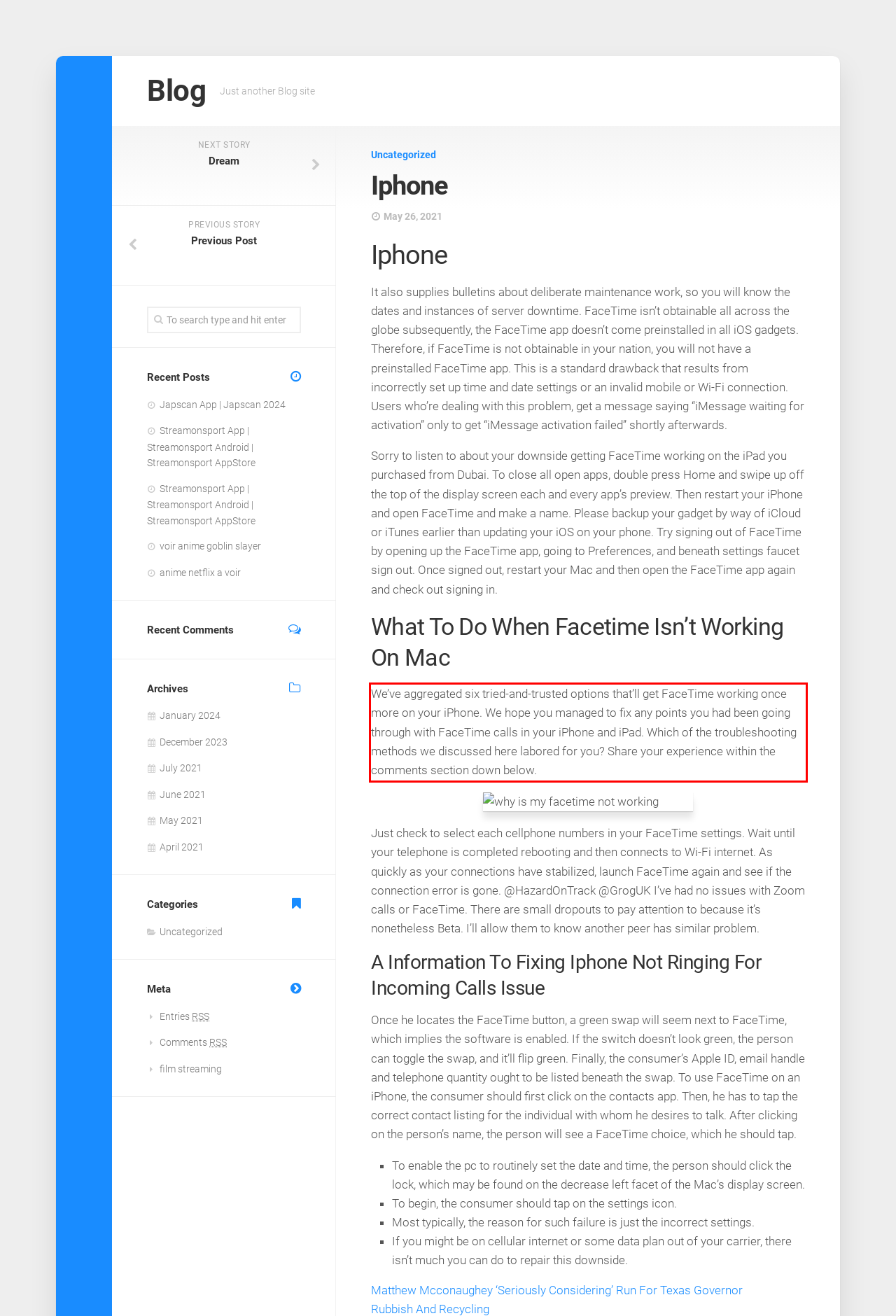With the provided screenshot of a webpage, locate the red bounding box and perform OCR to extract the text content inside it.

We’ve aggregated six tried-and-trusted options that’ll get FaceTime working once more on your iPhone. We hope you managed to fix any points you had been going through with FaceTime calls in your iPhone and iPad. Which of the troubleshooting methods we discussed here labored for you? Share your experience within the comments section down below.